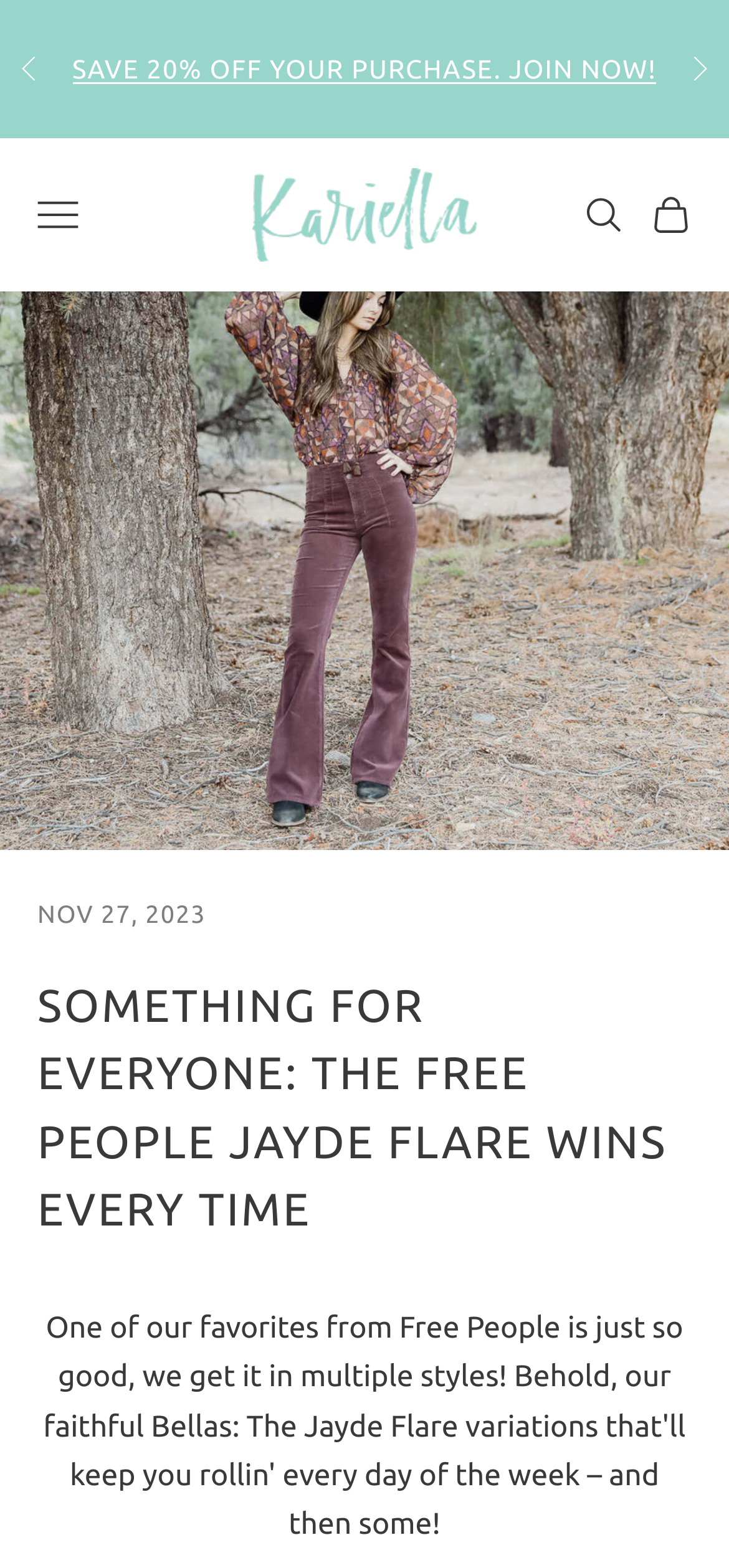Given the element description, predict the bounding box coordinates in the format (top-left x, top-left y, bottom-right x, bottom-right y). Make sure all values are between 0 and 1. Here is the element description: Open search

[0.799, 0.124, 0.855, 0.15]